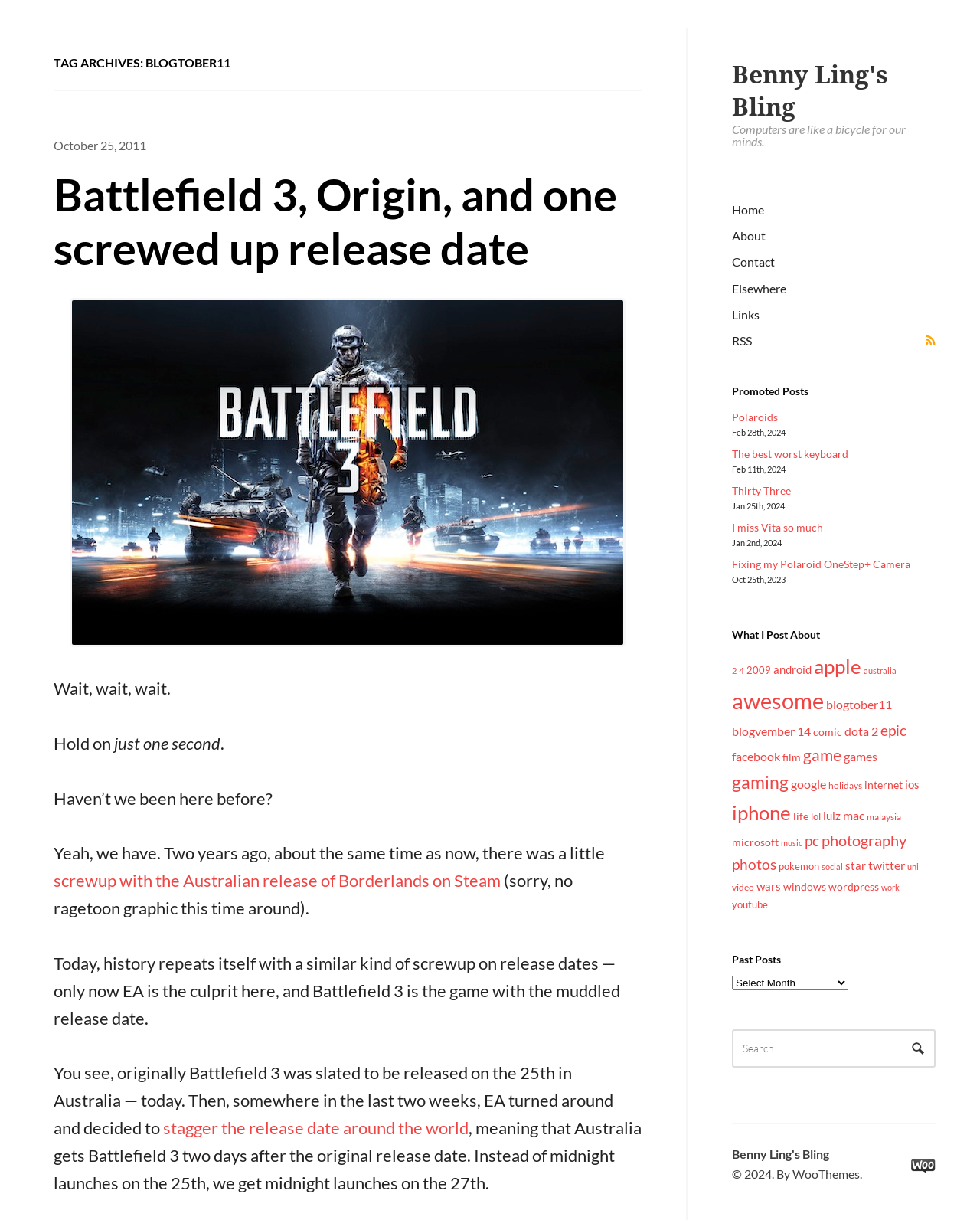What is the name of the blog?
Use the information from the screenshot to give a comprehensive response to the question.

The name of the blog can be found in the heading element at the top of the webpage, which reads 'Benny Ling's Bling'.